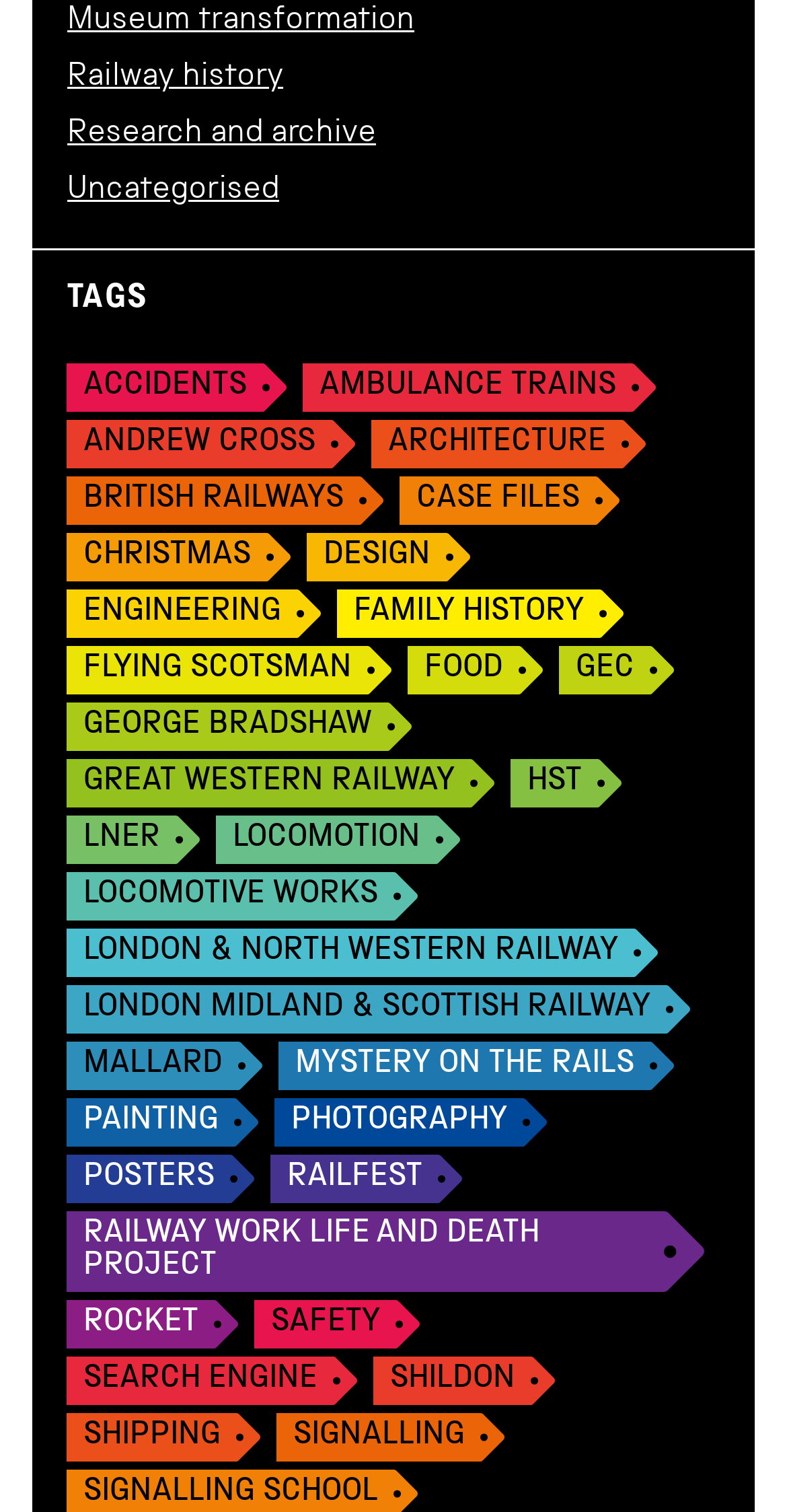Point out the bounding box coordinates of the section to click in order to follow this instruction: "Explore Railway history".

[0.085, 0.042, 0.36, 0.063]